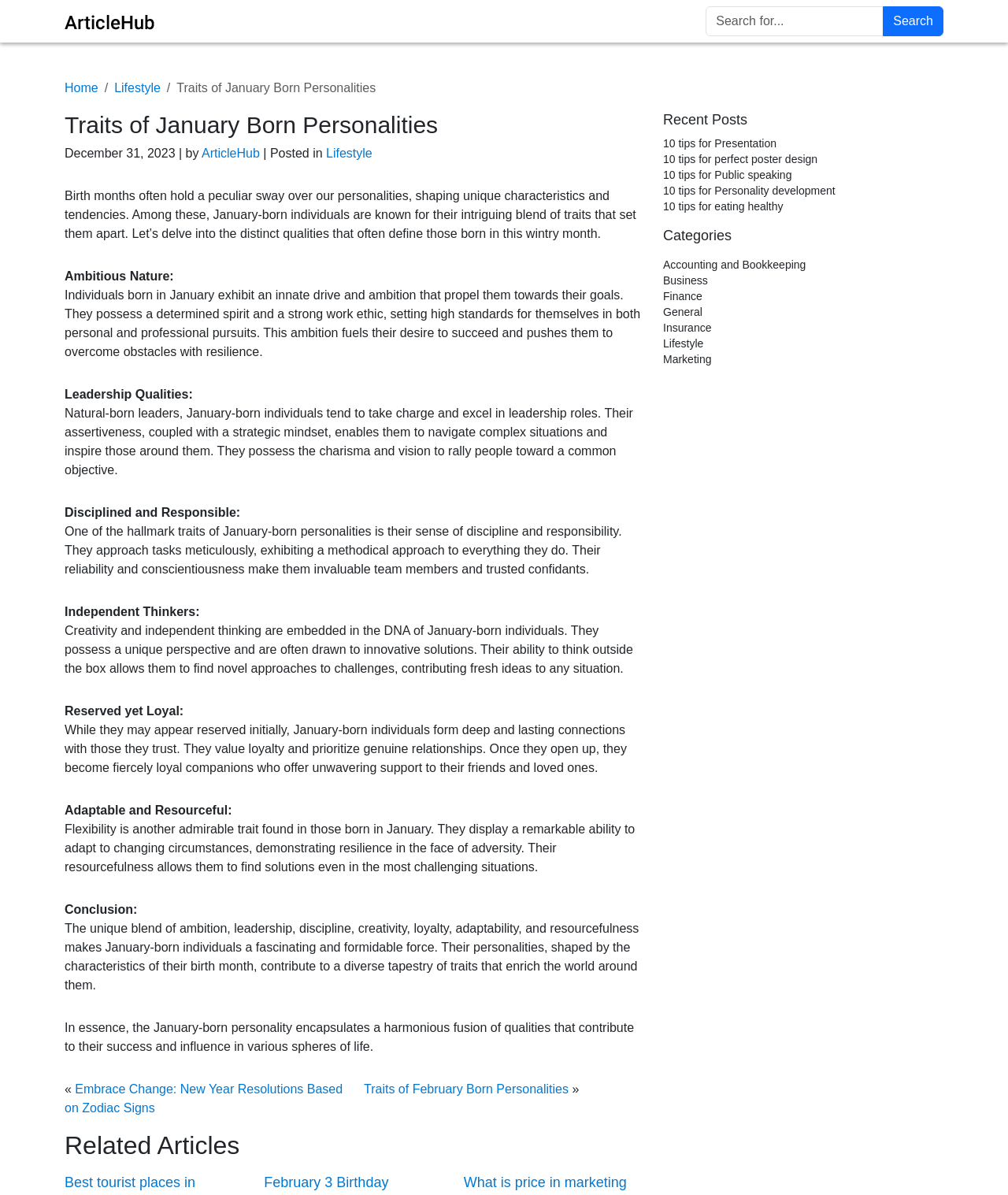What categories are available on this website?
Give a detailed explanation using the information visible in the image.

The webpage provides a list of categories that are available on the website, including Accounting, Business, Finance, General, Insurance, Lifestyle, and Marketing. These categories likely provide a way for users to navigate and find relevant content on the website.